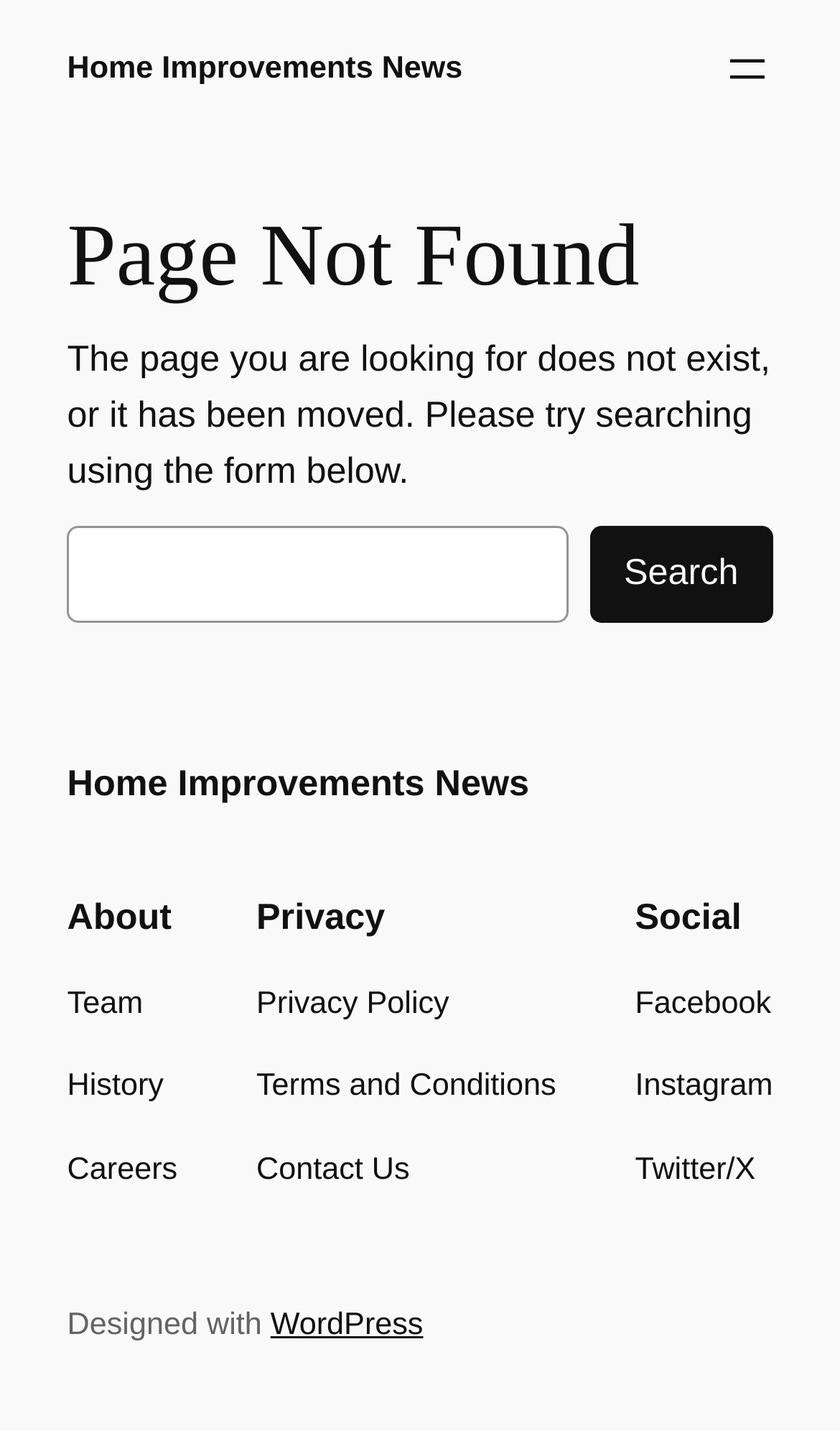Determine the bounding box coordinates of the clickable element to complete this instruction: "View About page". Provide the coordinates in the format of four float numbers between 0 and 1, [left, top, right, bottom].

[0.08, 0.685, 0.211, 0.834]